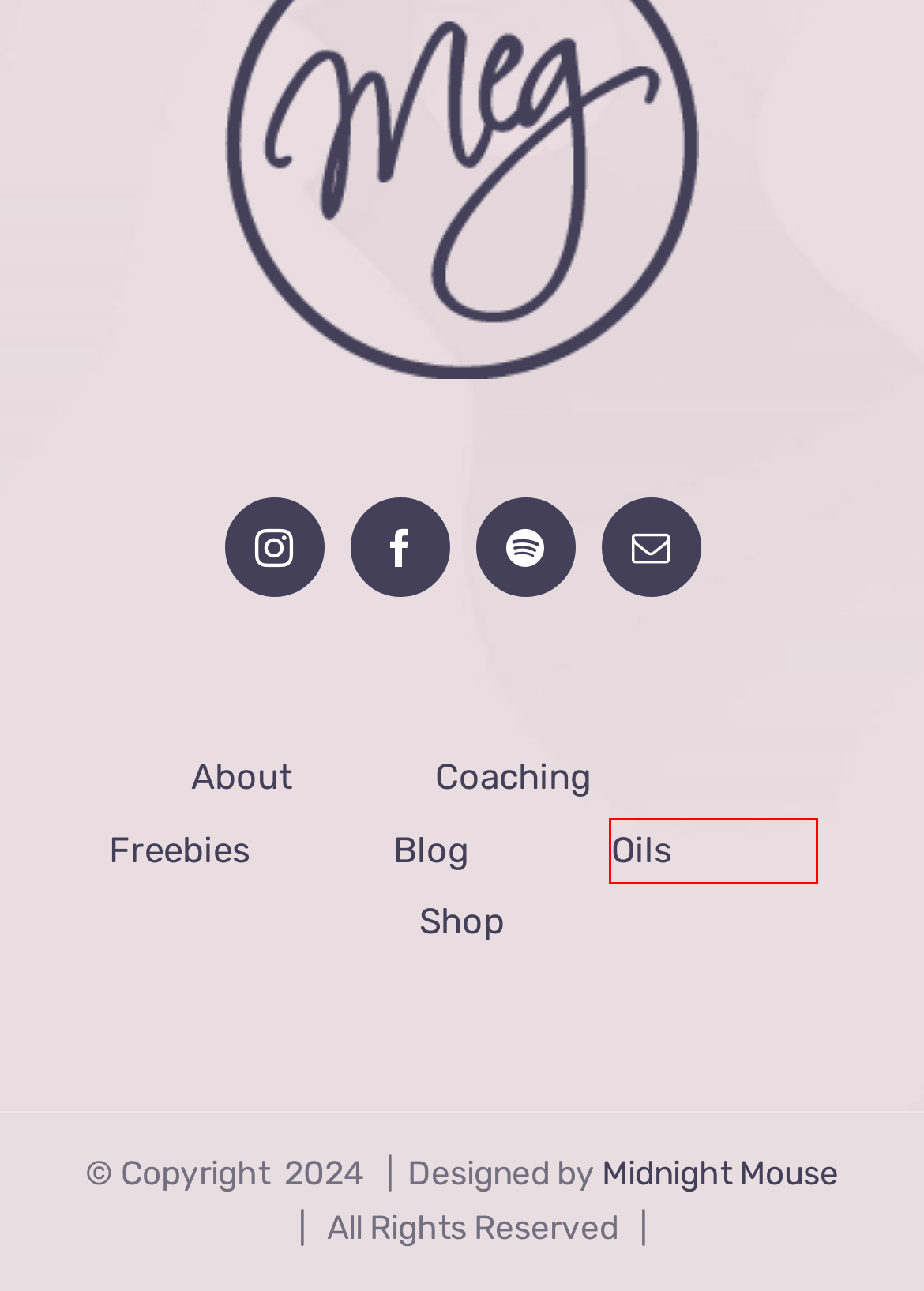You have a screenshot of a webpage with a red bounding box around a UI element. Determine which webpage description best matches the new webpage that results from clicking the element in the bounding box. Here are the candidates:
A. Coaching - Meg Doll
B. Contact – Midnight Mouse Design
C. Blog - Meg Doll
D. Shop - Meg Doll
E. Freebies - Meg Doll
F. About - Meg Doll
G. Quick Stir Fried Beef Liver - Meg Doll
H. Oils - Meg Doll

H